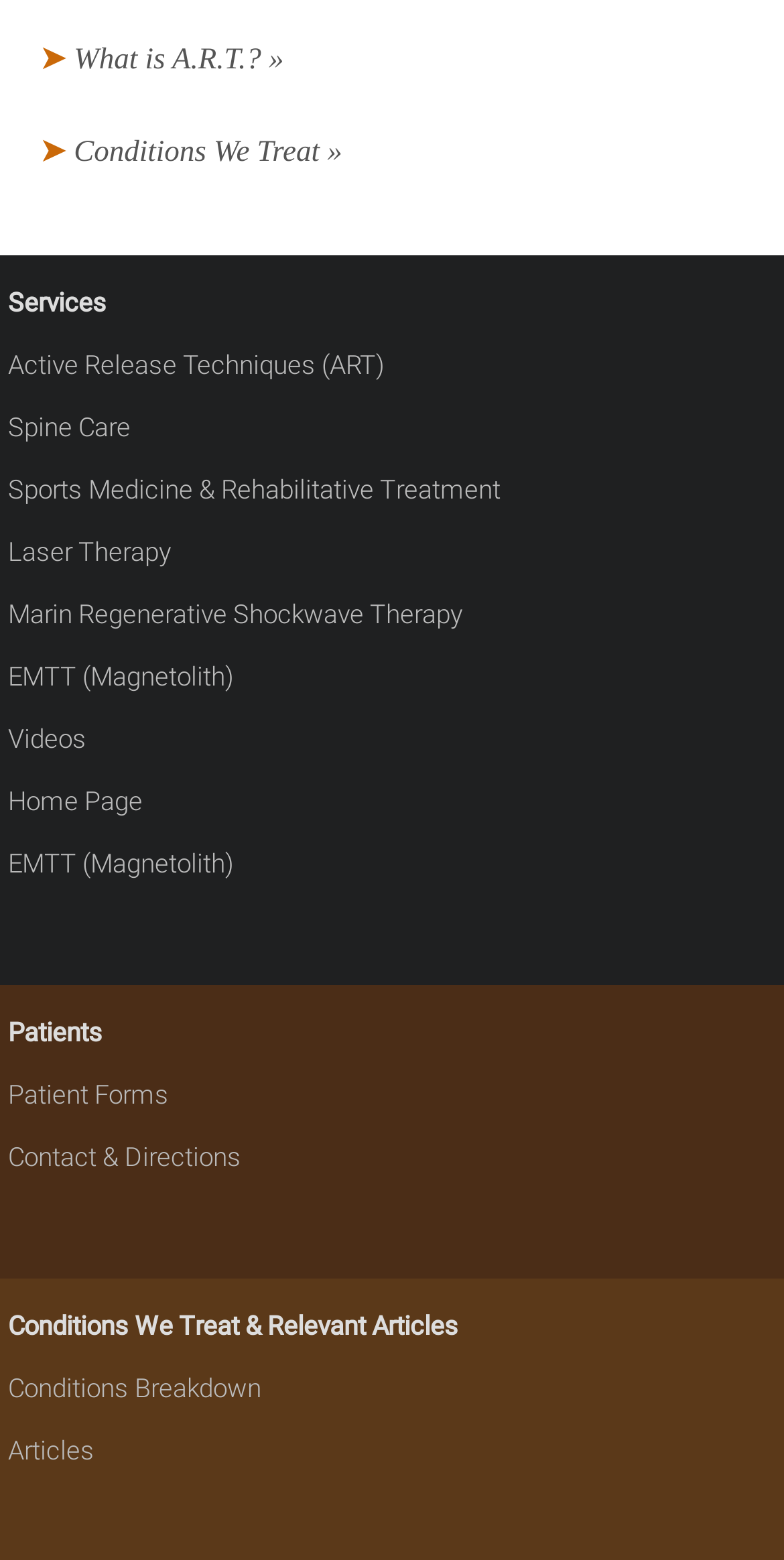How many services are listed on this webpage?
Please ensure your answer to the question is detailed and covers all necessary aspects.

By counting the links under the 'Conditions We Treat »' section, I found 8 services listed, including Active Release Techniques, Spine Care, Sports Medicine & Rehabilitative Treatment, and others.